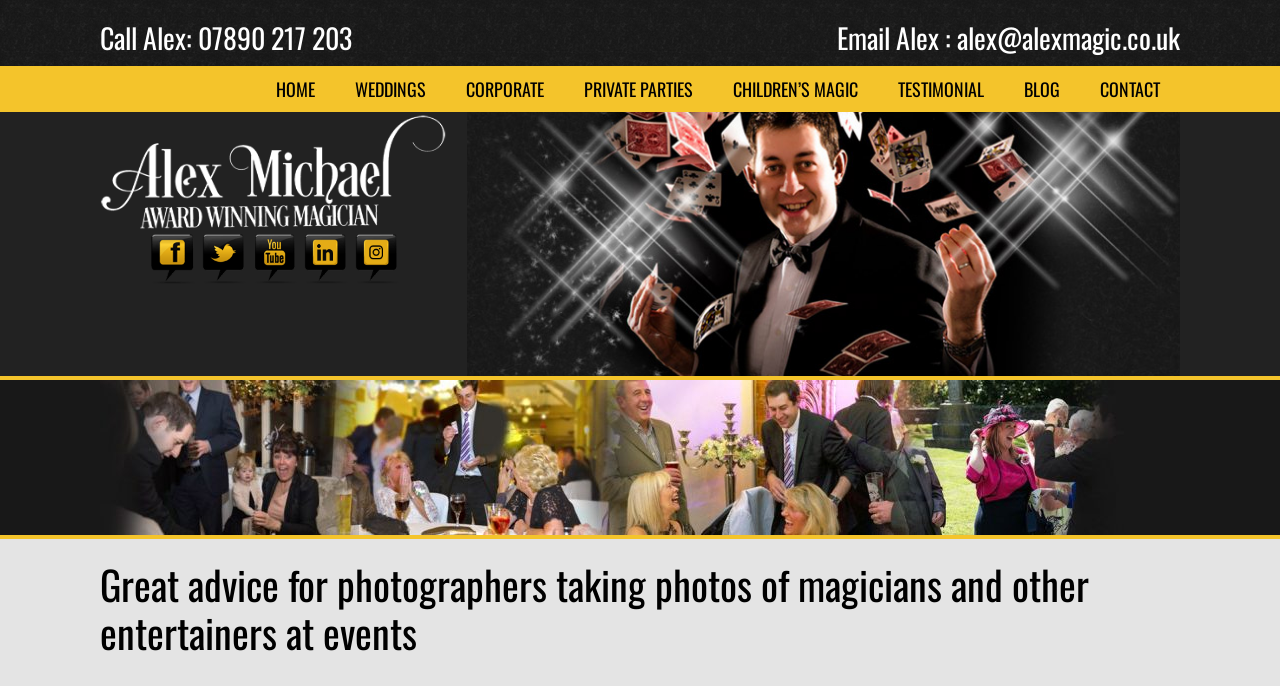Find the bounding box coordinates for the UI element whose description is: "Private Parties". The coordinates should be four float numbers between 0 and 1, in the format [left, top, right, bottom].

[0.441, 0.095, 0.557, 0.163]